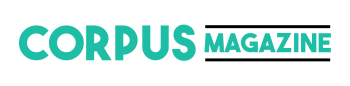Give a short answer to this question using one word or a phrase:
What is the font style of 'CORPUS'?

Bold uppercase